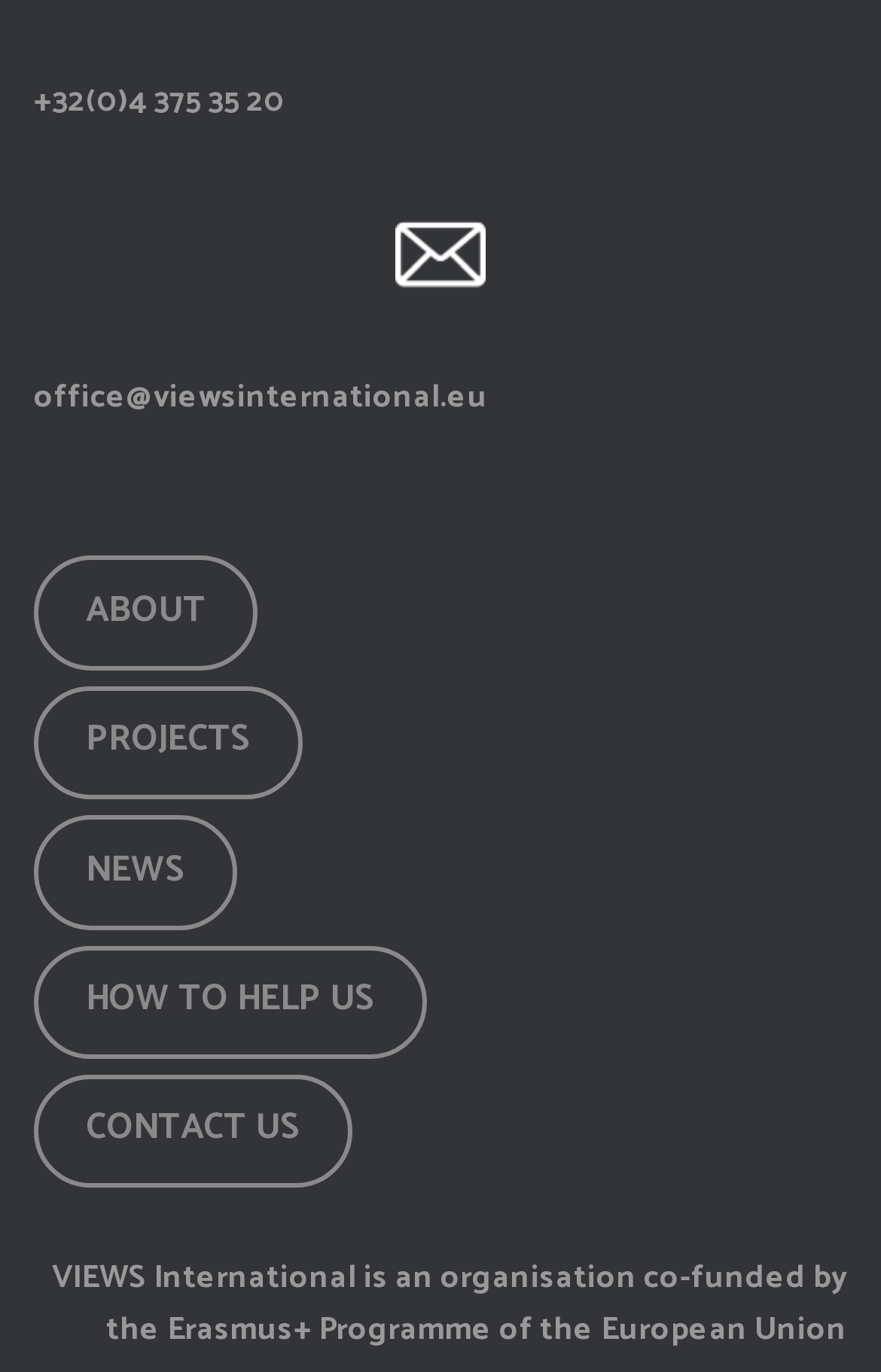What is the organisation co-funded by?
Please provide a comprehensive answer based on the contents of the image.

I found the information by looking at the StaticText element at the bottom of the webpage, which states that 'VIEWS International is an organisation co-funded by the Erasmus+ Programme of the European Union'.